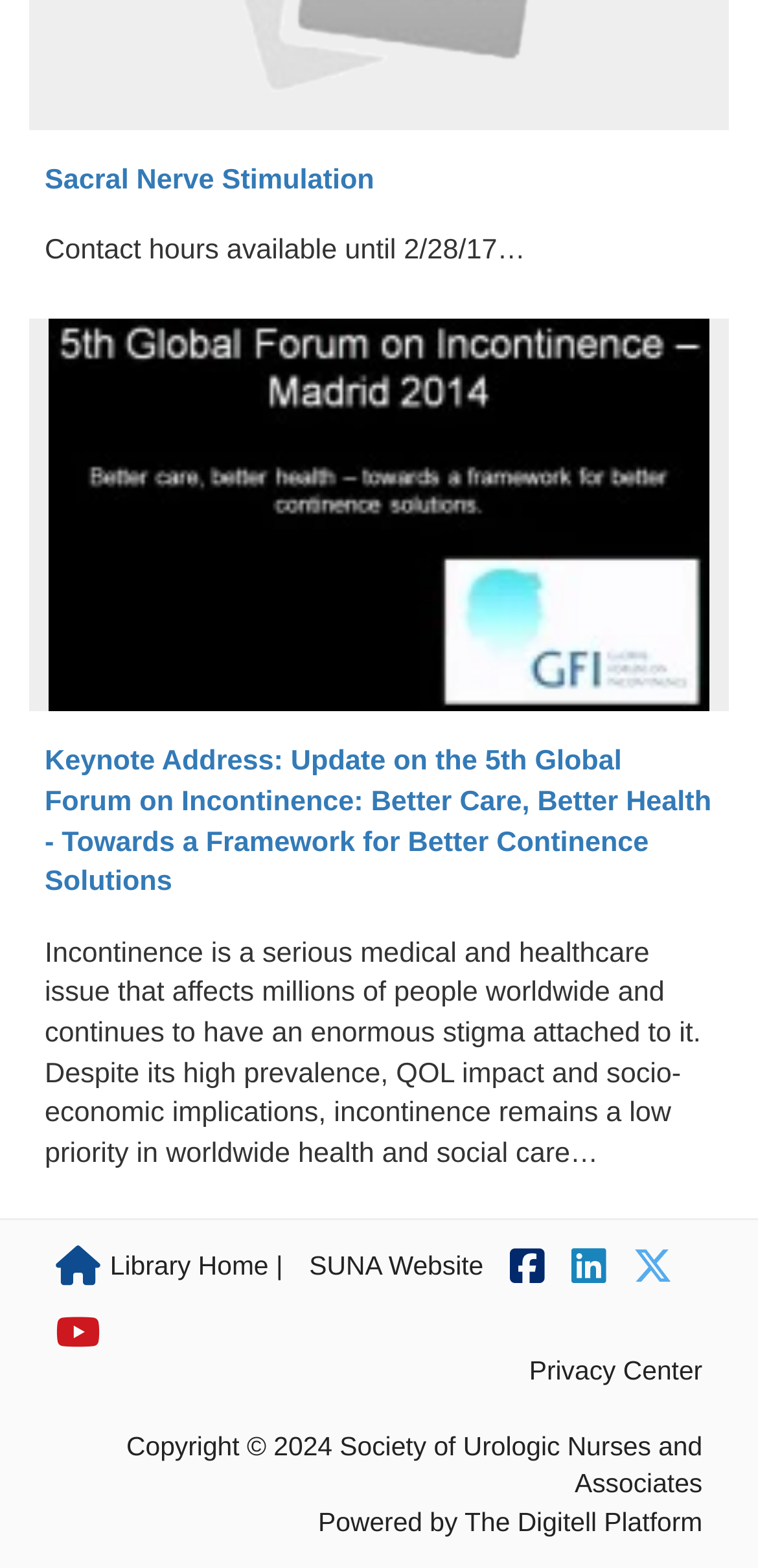Given the description "Sports", provide the bounding box coordinates of the corresponding UI element.

None